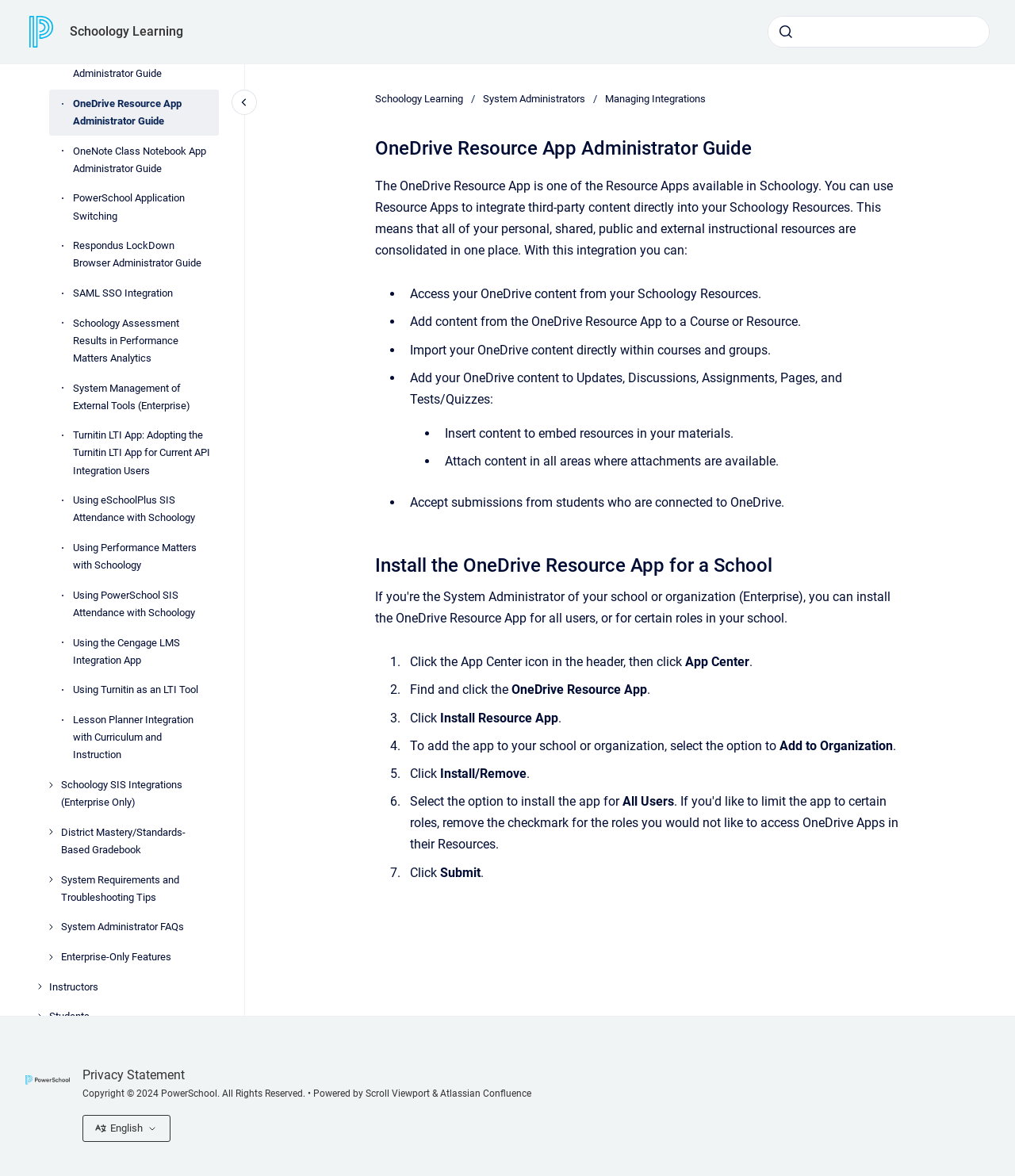Locate the bounding box coordinates of the area where you should click to accomplish the instruction: "Click on OneDrive Assignments App Administrator Guide".

[0.071, 0.036, 0.216, 0.075]